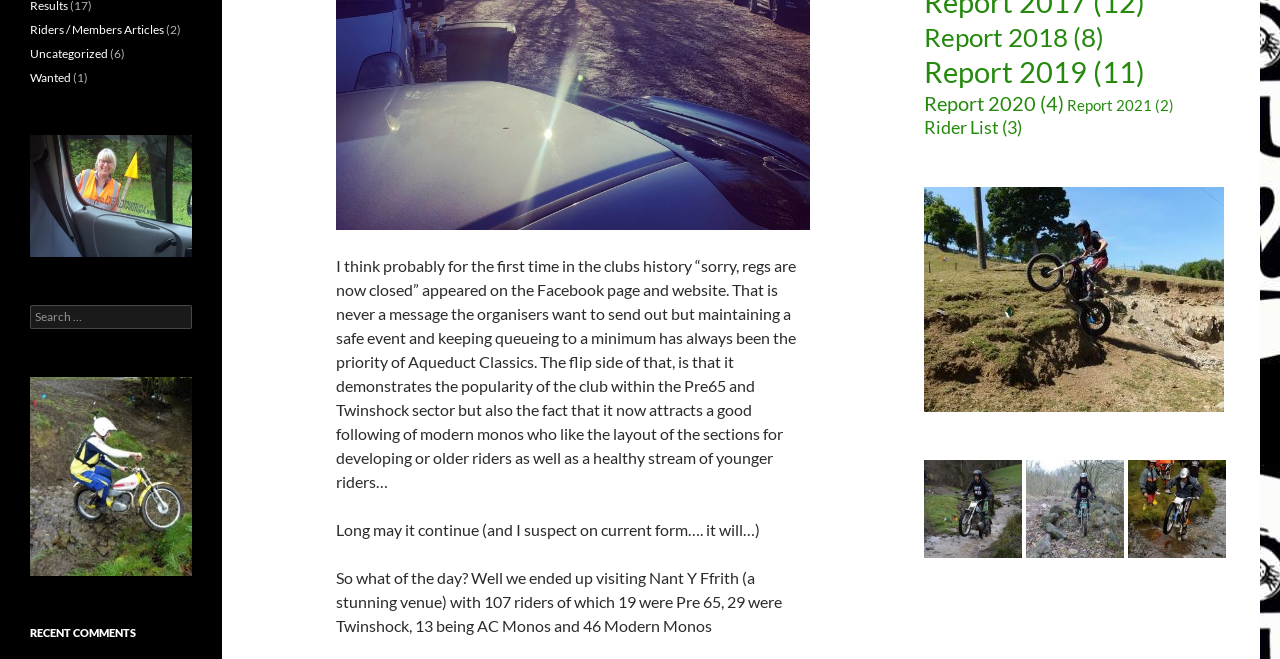Determine the bounding box for the described HTML element: "Rider List (3)". Ensure the coordinates are four float numbers between 0 and 1 in the format [left, top, right, bottom].

[0.722, 0.177, 0.798, 0.209]